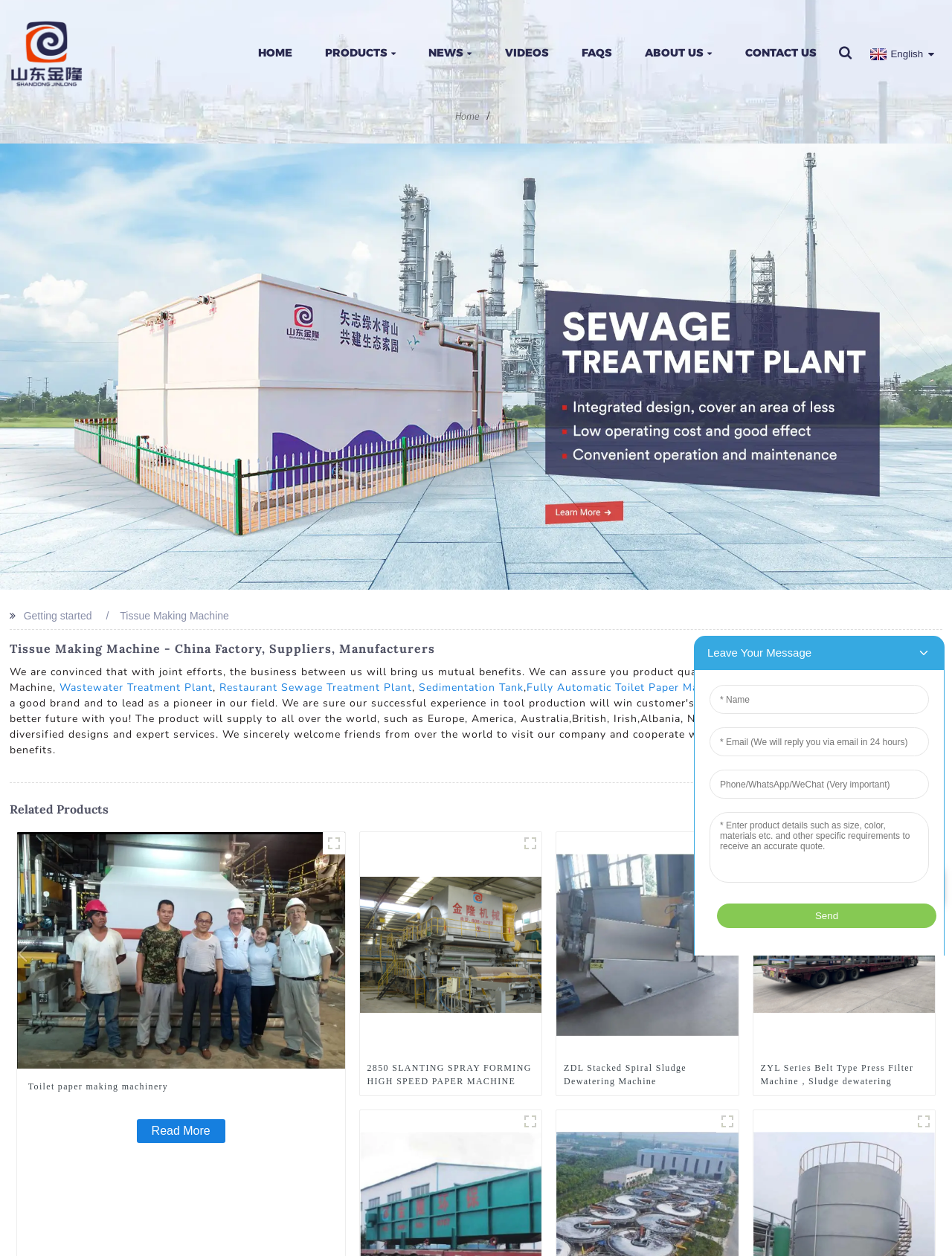Find and indicate the bounding box coordinates of the region you should select to follow the given instruction: "View the Tissue Making Machine product".

[0.126, 0.486, 0.241, 0.495]